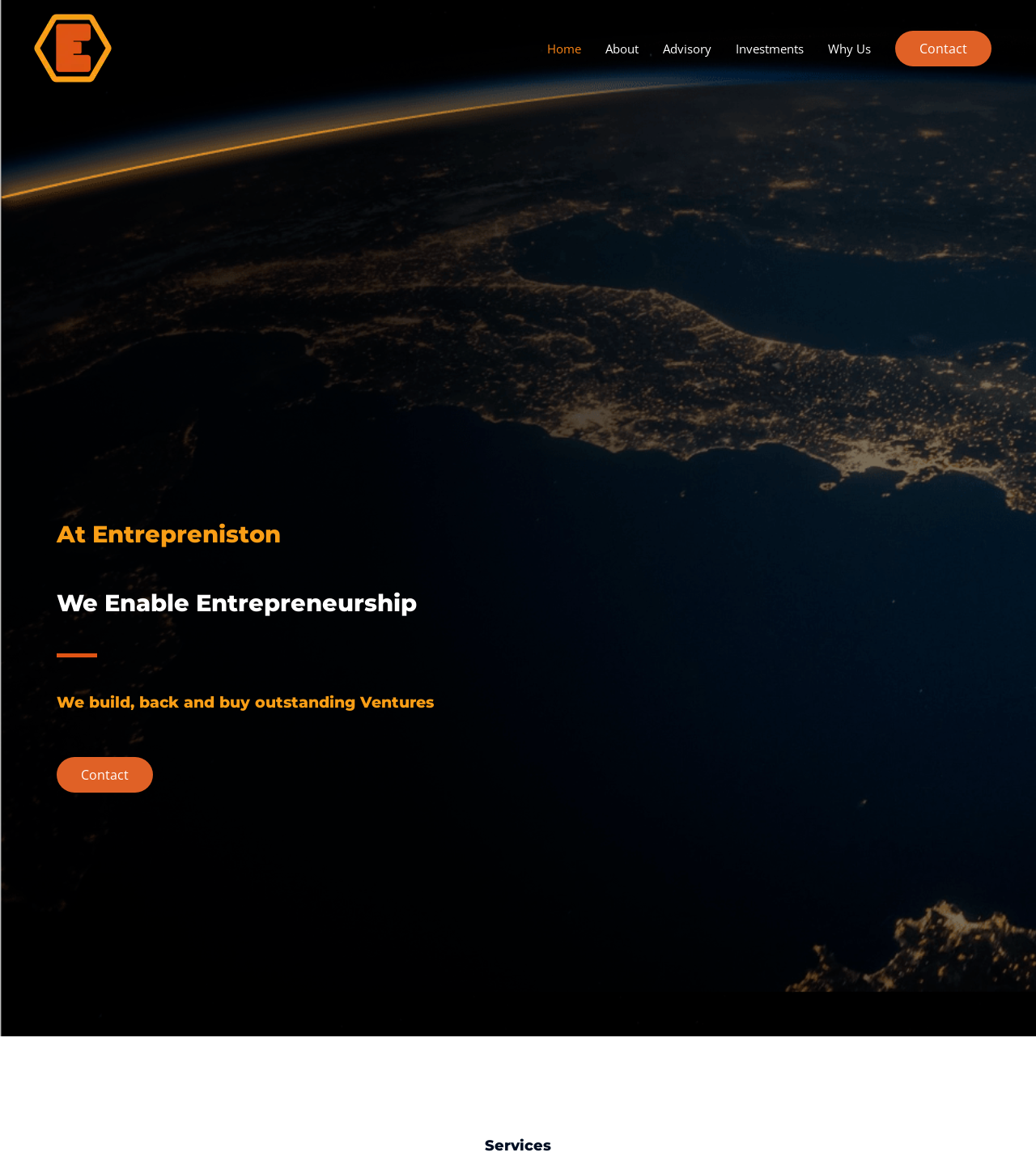What is the name of the company?
Please use the image to provide an in-depth answer to the question.

The name of the company can be found in the top-left corner of the webpage, where the logo is located. The image element with the OCR text 'Entrepreniston' is the company's logo, and the link element with the text 'Entrepreniston' is also the company's name.